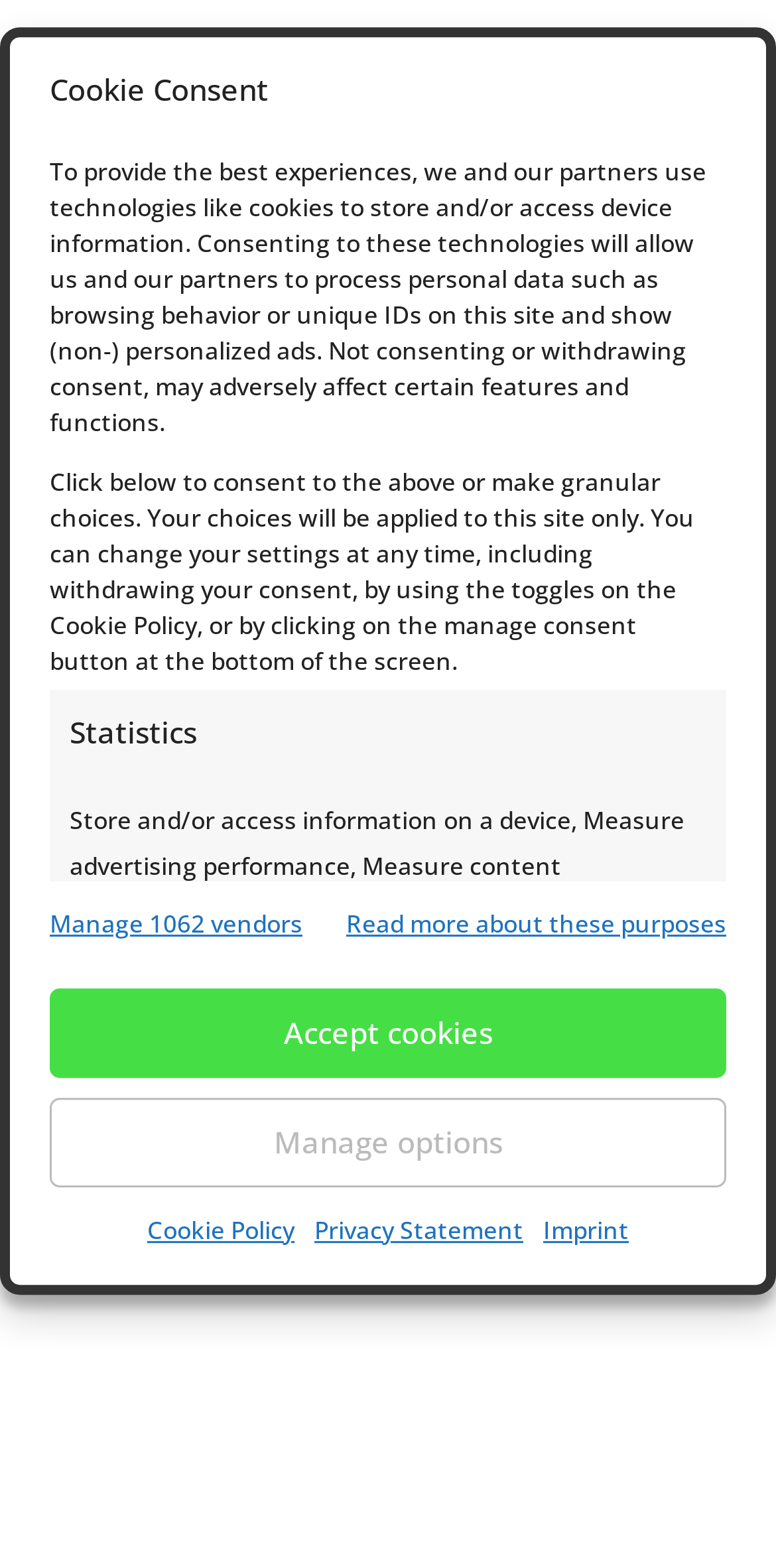Find the bounding box coordinates of the element you need to click on to perform this action: 'Search for something'. The coordinates should be represented by four float values between 0 and 1, in the format [left, top, right, bottom].

[0.5, 0.0, 0.9, 0.001]